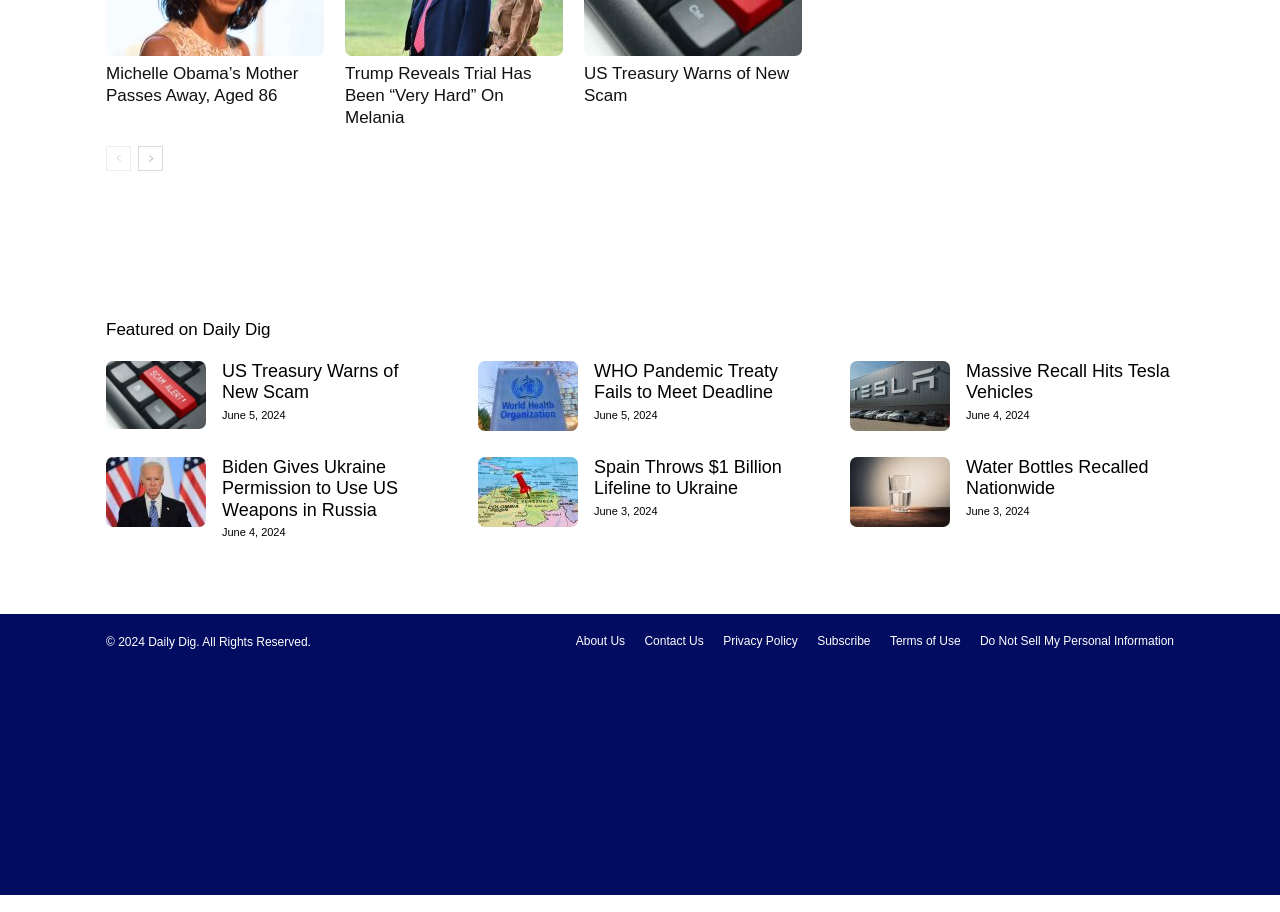What is the date of the news article 'WHO Pandemic Treaty Fails to Meet Deadline'?
Please give a detailed and elaborate explanation in response to the question.

I found the link element with the text 'WHO Pandemic Treaty Fails to Meet Deadline' and looked for the corresponding time element. The time element has the text 'June 5, 2024', which is the date of the news article.